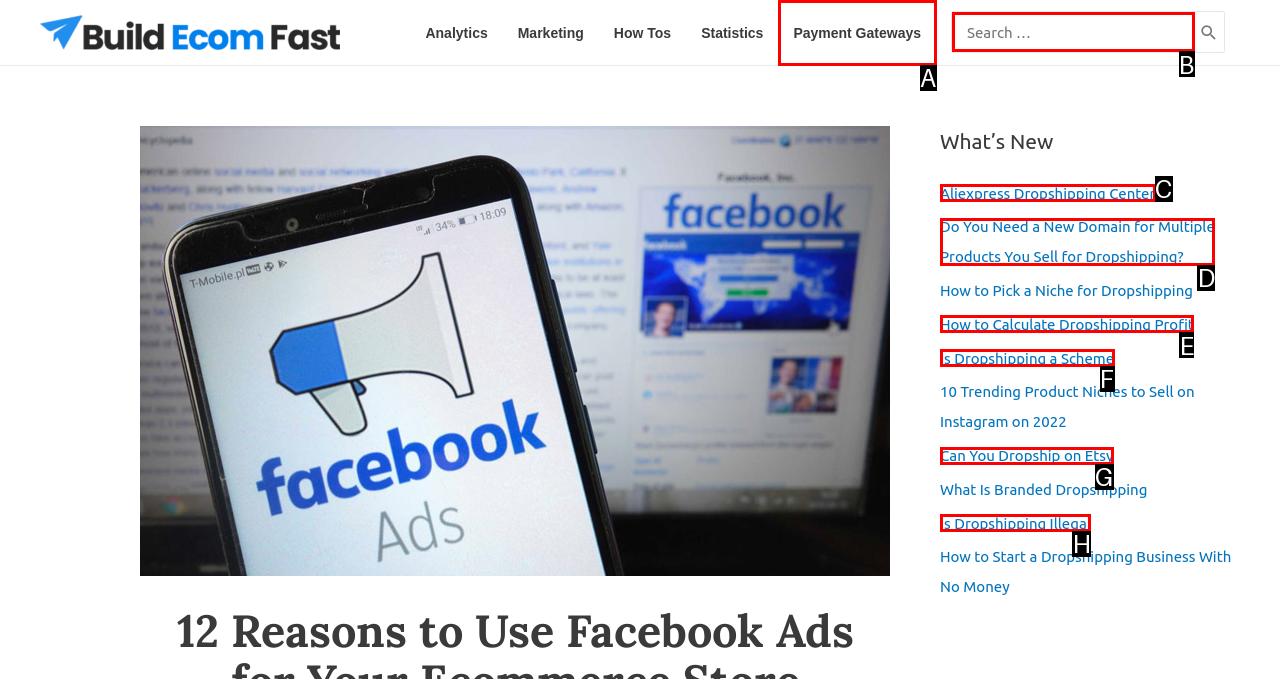Based on the description: How to Calculate Dropshipping Profit, identify the matching HTML element. Reply with the letter of the correct option directly.

E